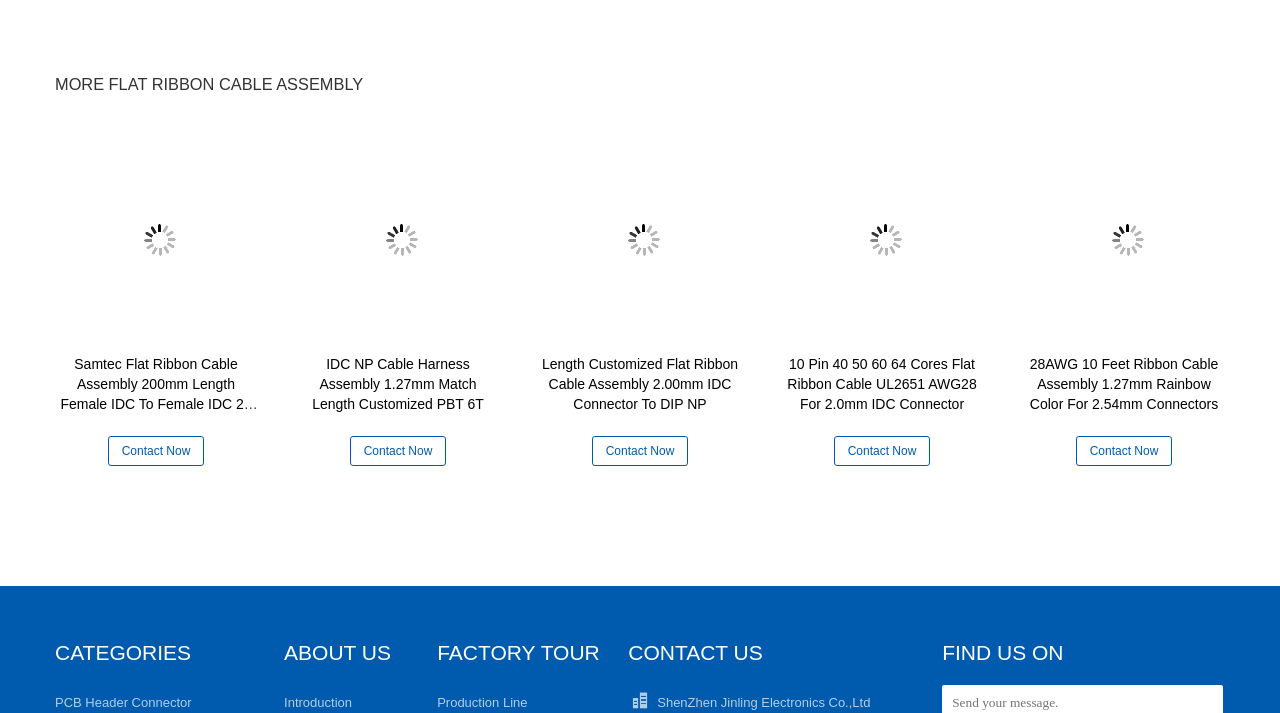Determine the bounding box coordinates of the UI element described by: "PCB Header Connector".

[0.043, 0.975, 0.15, 0.996]